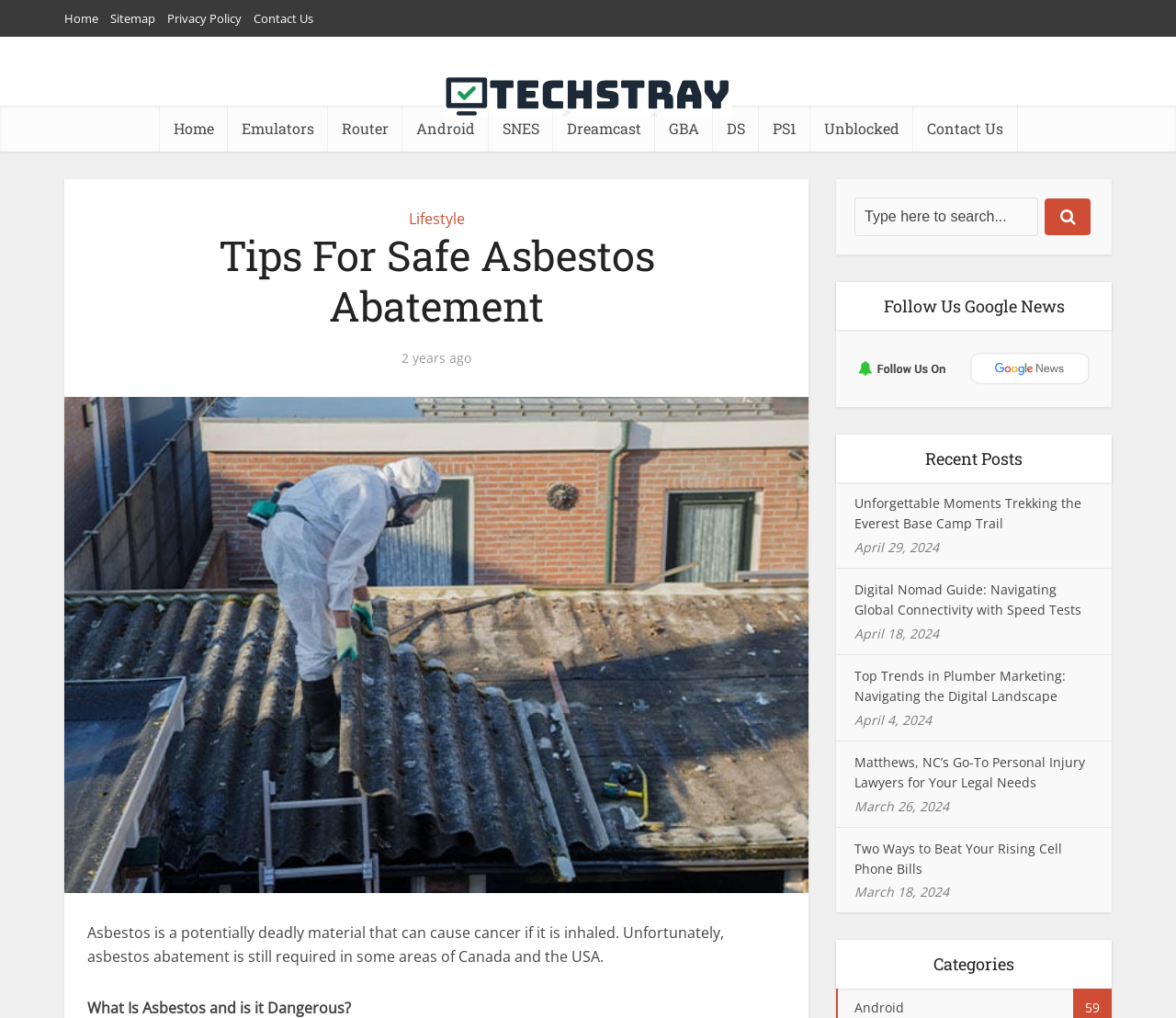Please locate the bounding box coordinates for the element that should be clicked to achieve the following instruction: "Read the 'Tips For Safe Asbestos Abatement' article". Ensure the coordinates are given as four float numbers between 0 and 1, i.e., [left, top, right, bottom].

[0.098, 0.227, 0.645, 0.326]